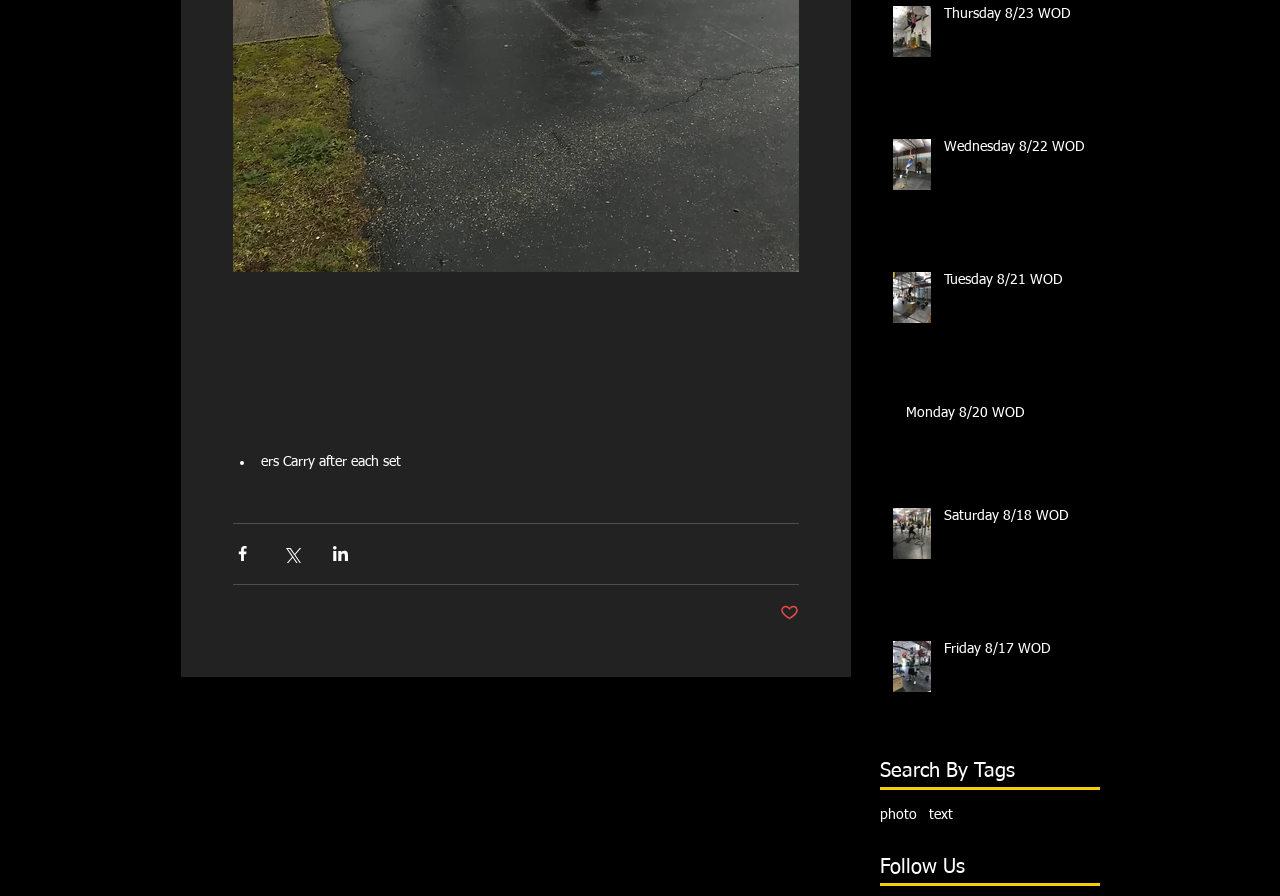Respond to the following query with just one word or a short phrase: 
How many WODs are listed?

5